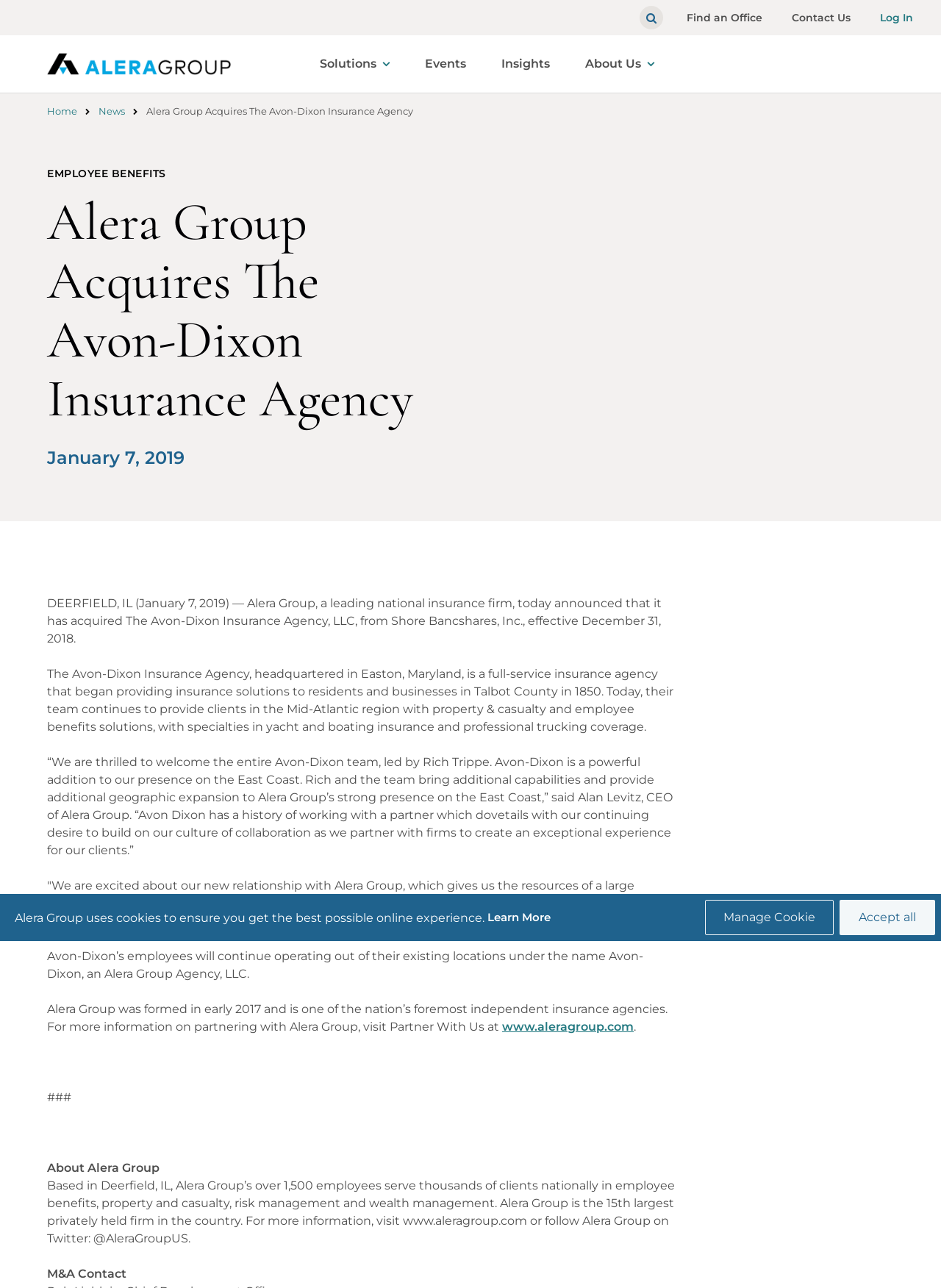Provide the bounding box coordinates of the area you need to click to execute the following instruction: "Click on 'Contact Us'".

[0.835, 0.0, 0.91, 0.027]